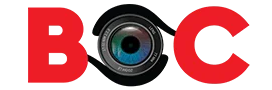Refer to the screenshot and give an in-depth answer to this question: What is integrated with the letter 'O'?

The caption describes the creative integration of the letter 'O' with a camera lens, which is a distinctive feature of the logo design. This integration is meant to convey a focus on photography or visual storytelling.